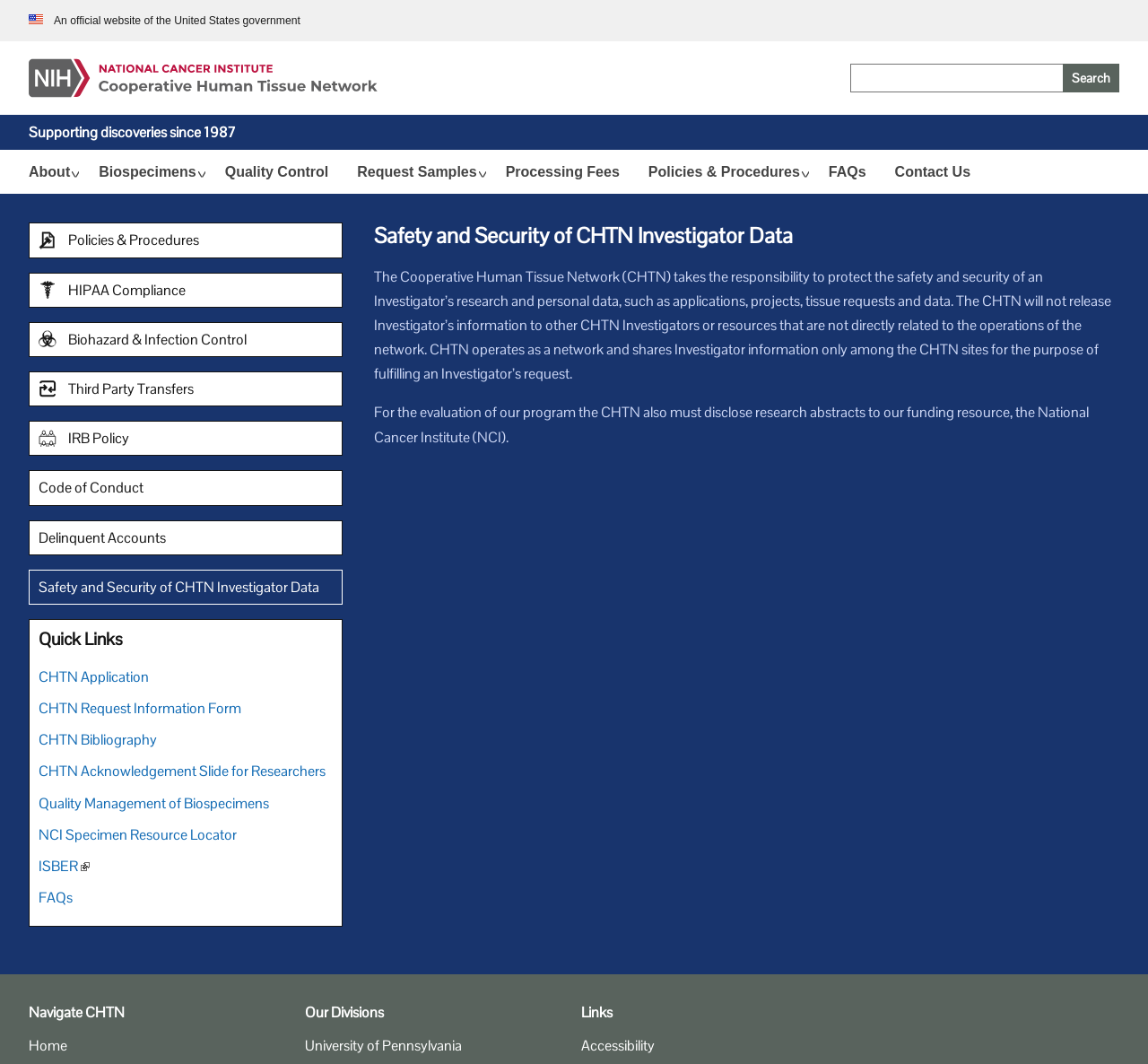Provide a brief response in the form of a single word or phrase:
What is the purpose of CHTN?

Protect investigator data